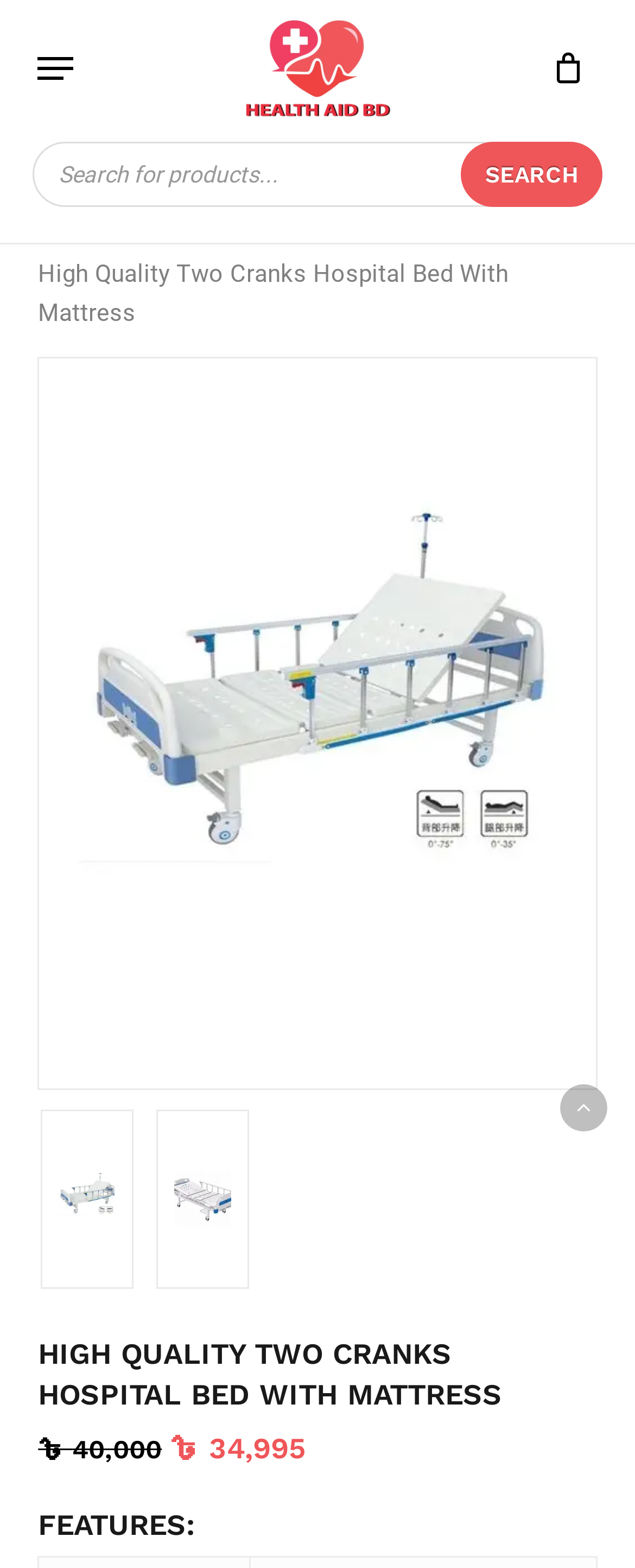Use a single word or phrase to answer the question: What is the name of the hospital bed product?

High Quality Two Cranks Hospital Bed With Mattress